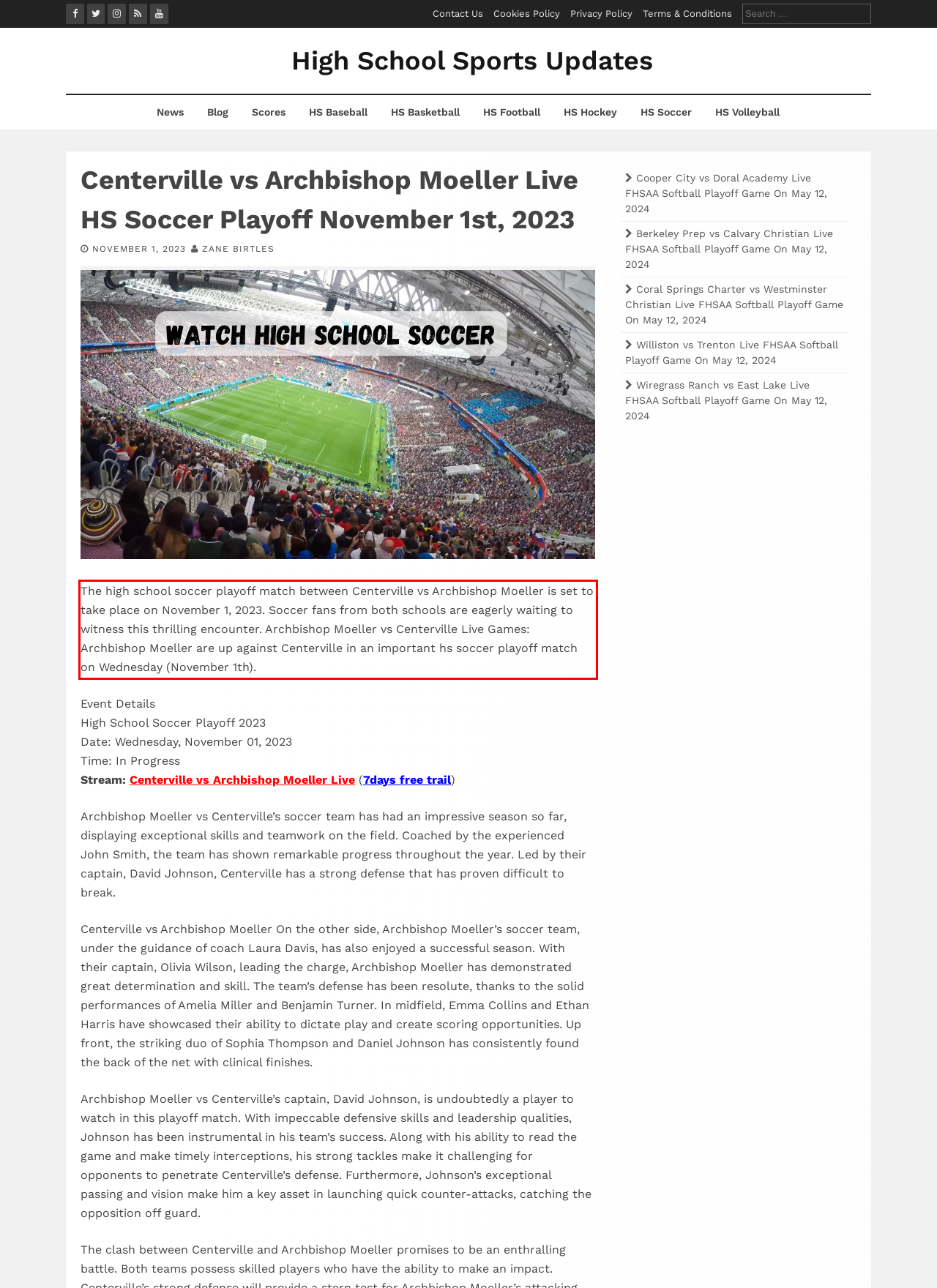Given a screenshot of a webpage, identify the red bounding box and perform OCR to recognize the text within that box.

The high school soccer playoff match between Centerville vs Archbishop Moeller is set to take place on November 1, 2023. Soccer fans from both schools are eagerly waiting to witness this thrilling encounter. Archbishop Moeller vs Centerville Live Games: Archbishop Moeller are up against Centerville in an important hs soccer playoff match on Wednesday (November 1th).